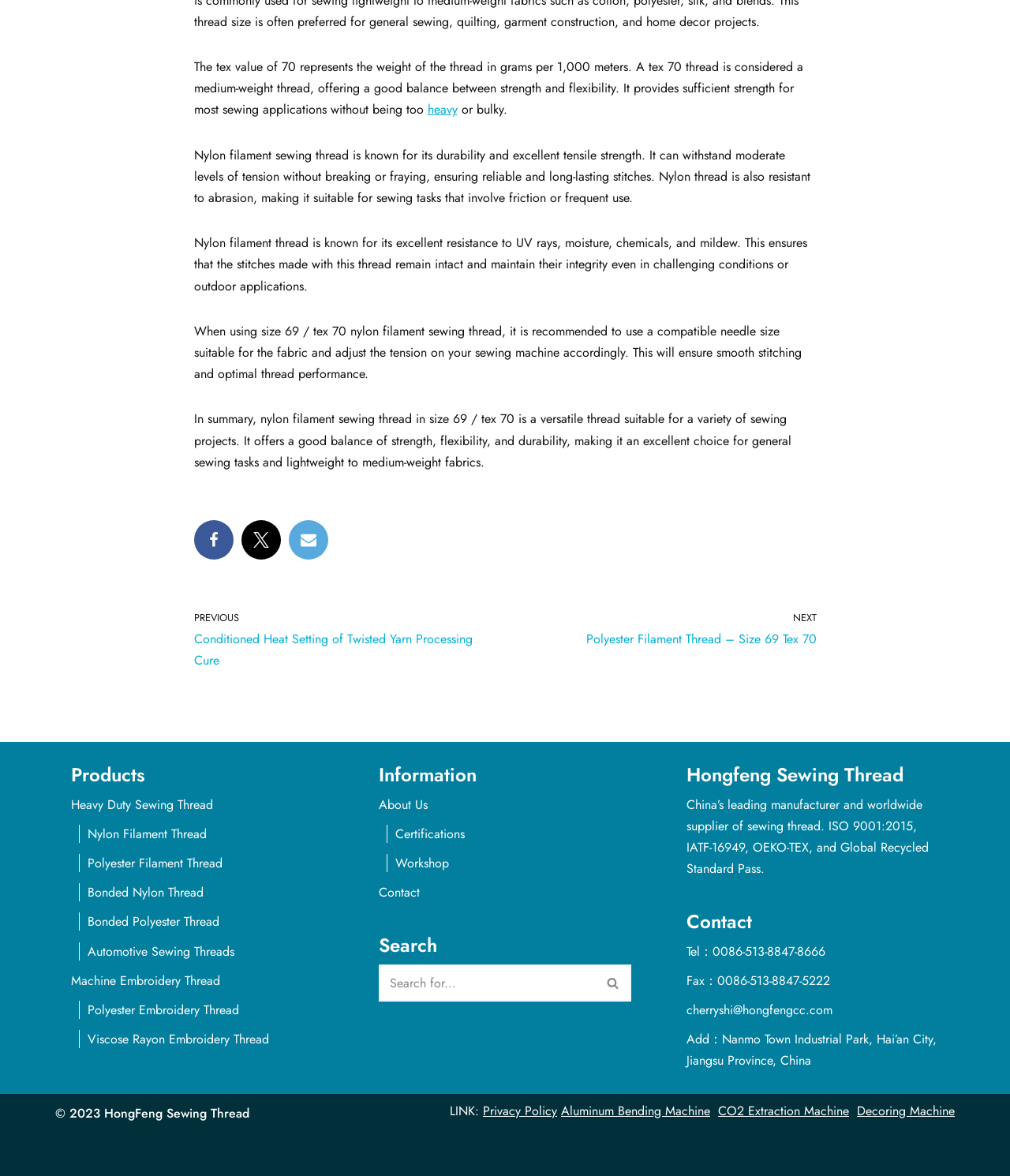Refer to the image and provide an in-depth answer to the question: 
What is the weight of the thread in grams per 1,000 meters?

The answer can be found in the first paragraph of the webpage, which states 'The tex value of 70 represents the weight of the thread in grams per 1,000 meters.'